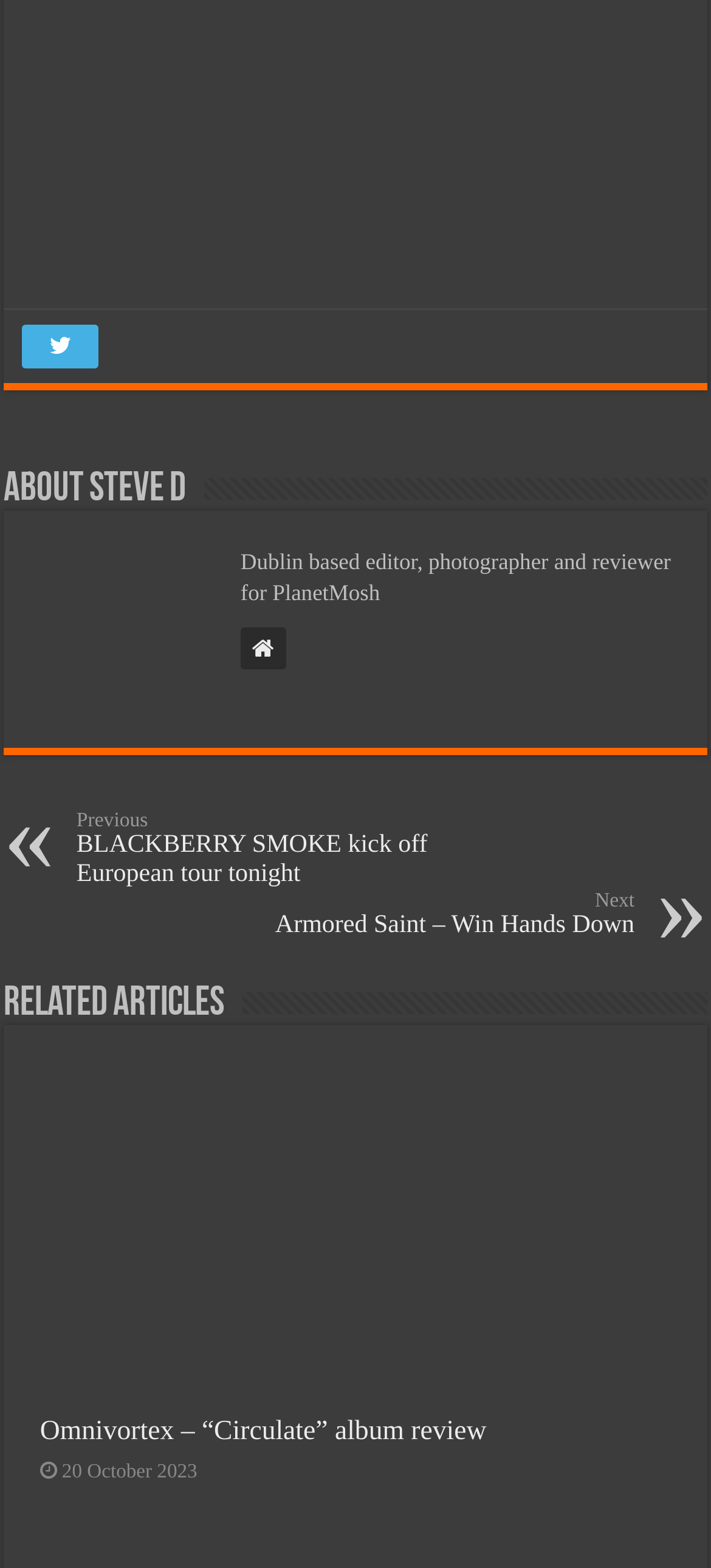Determine the bounding box coordinates of the UI element described below. Use the format (top-left x, top-left y, bottom-right x, bottom-right y) with floating point numbers between 0 and 1: Omnivortex – “Circulate” album review

[0.056, 0.903, 0.684, 0.923]